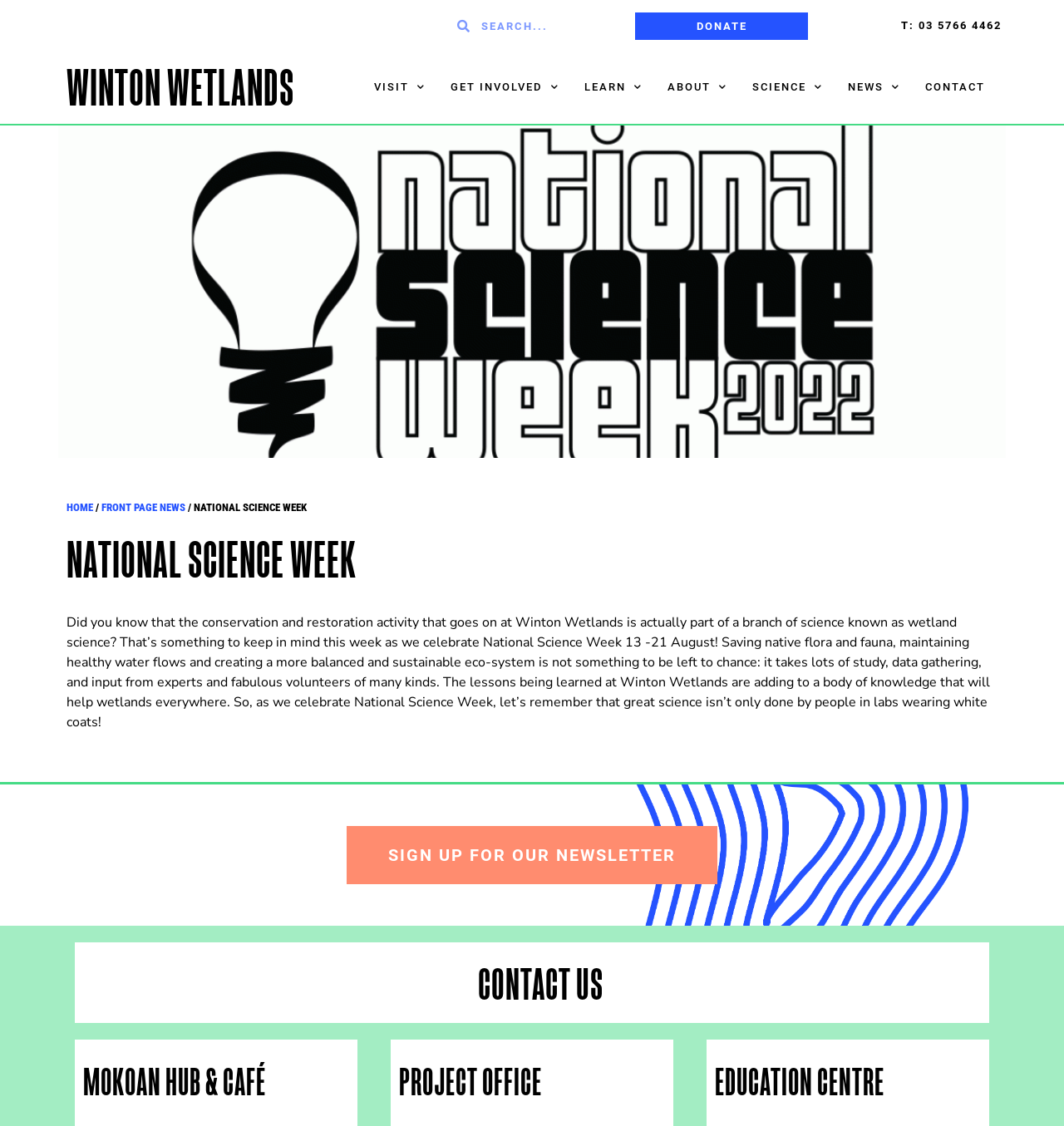Provide a brief response using a word or short phrase to this question:
What can you do to stay updated about the website?

Sign up for the newsletter